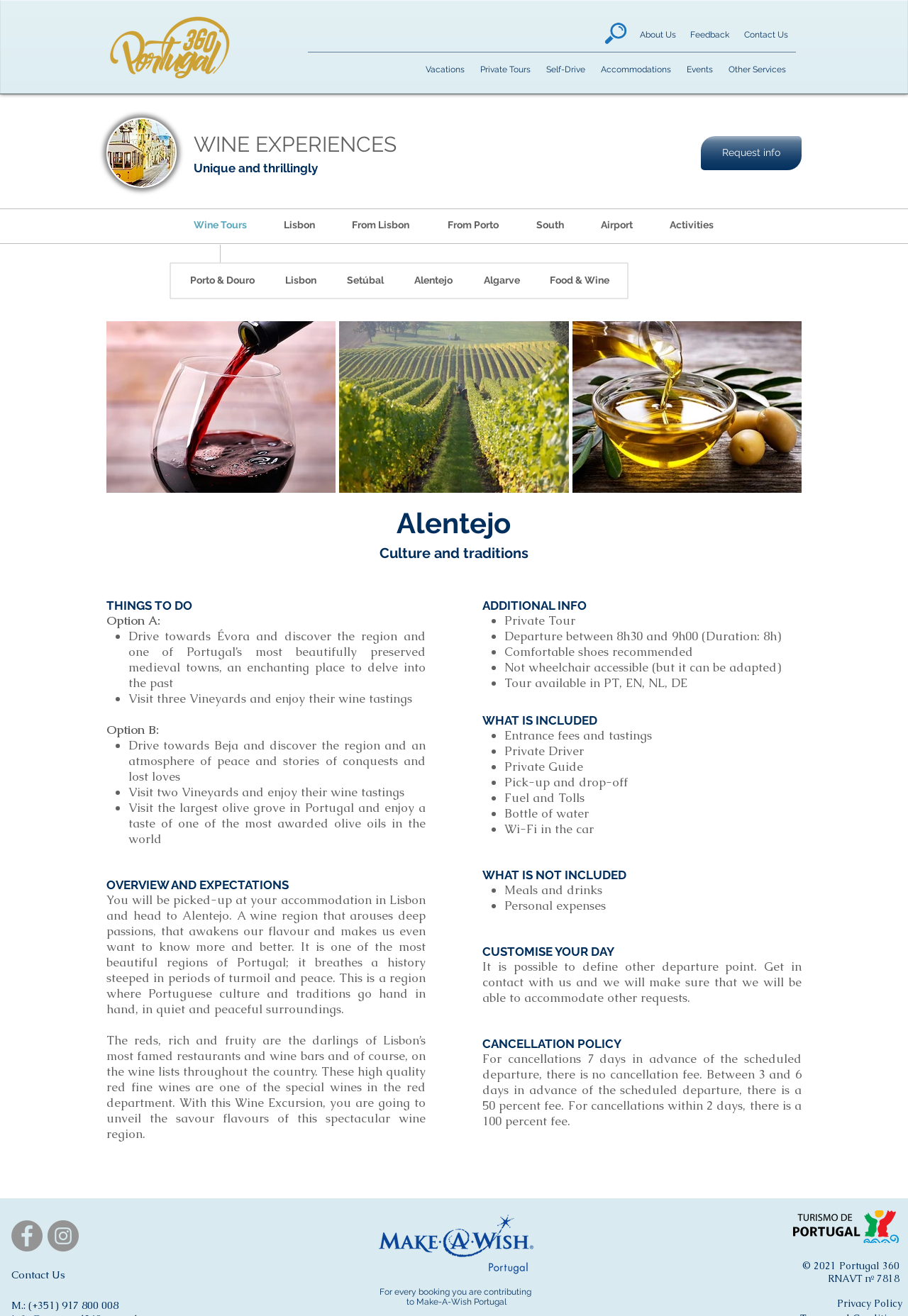Please identify the bounding box coordinates of the clickable region that I should interact with to perform the following instruction: "Click the 'Request info' button". The coordinates should be expressed as four float numbers between 0 and 1, i.e., [left, top, right, bottom].

[0.772, 0.103, 0.883, 0.129]